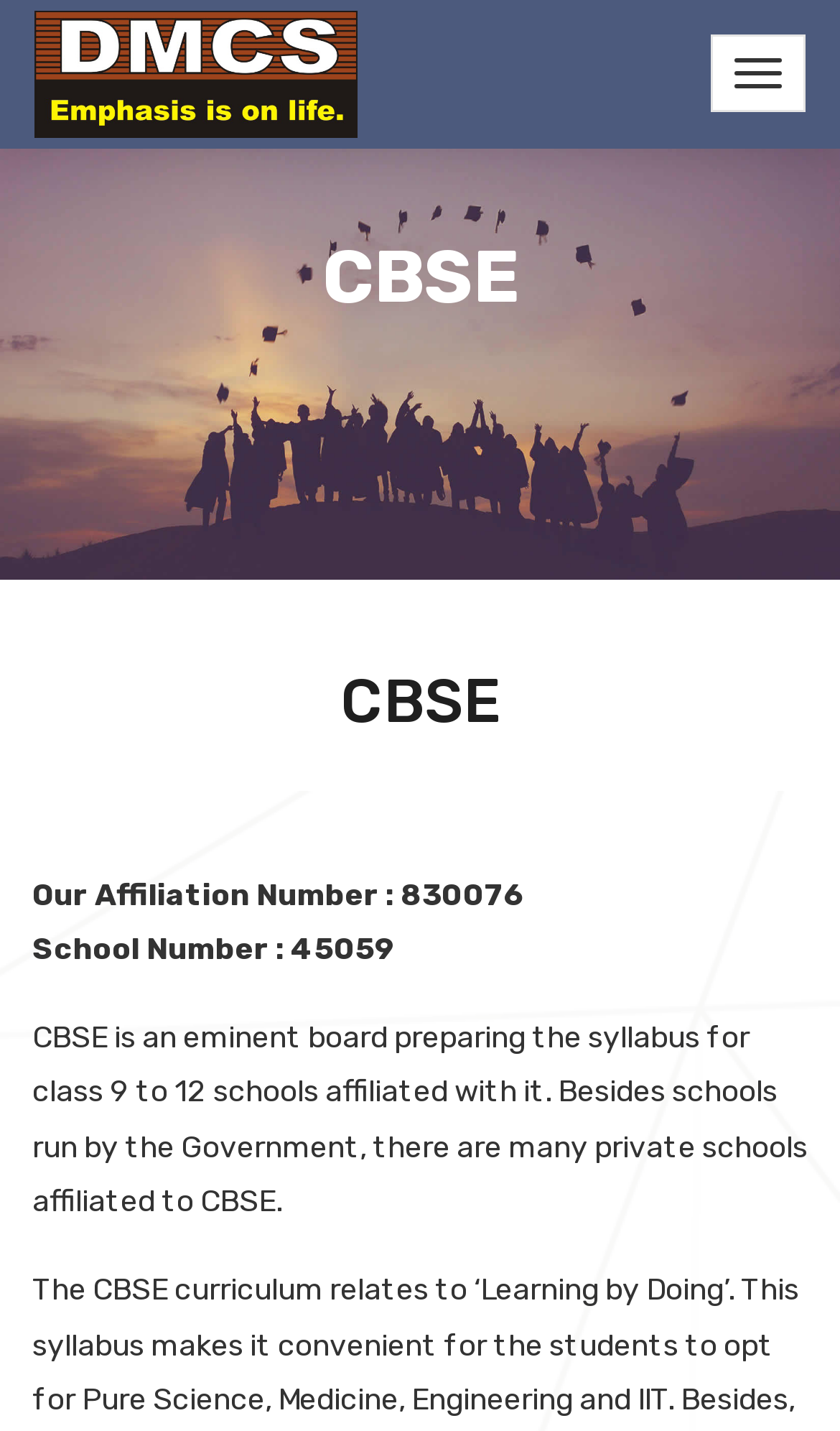Consider the image and give a detailed and elaborate answer to the question: 
What is the school number?

The school number can be found in the text 'School Number : 45059' which is located below the 'CBSE' heading and above the description of CBSE.